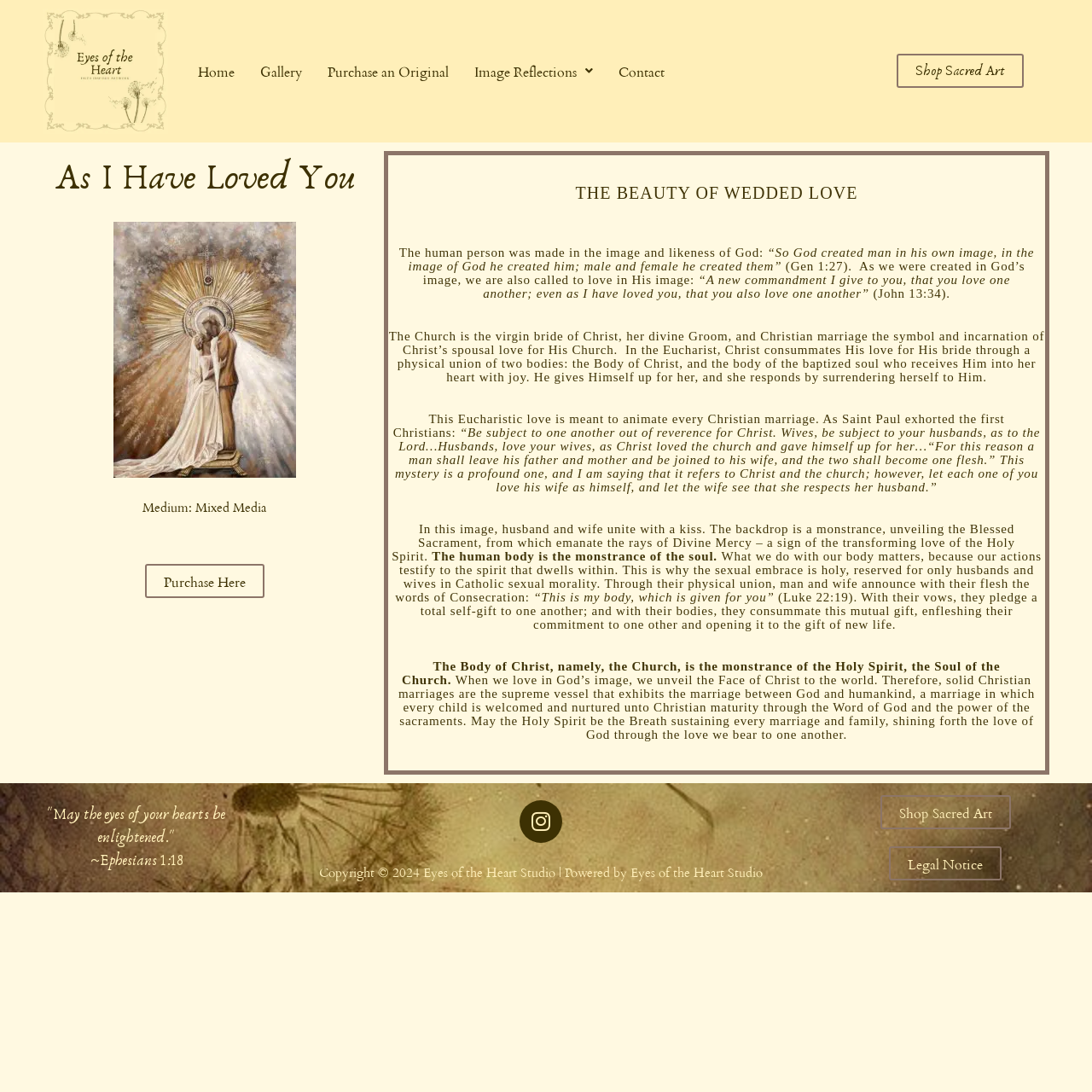Determine the bounding box coordinates of the target area to click to execute the following instruction: "Click on the Toddlerist link."

None